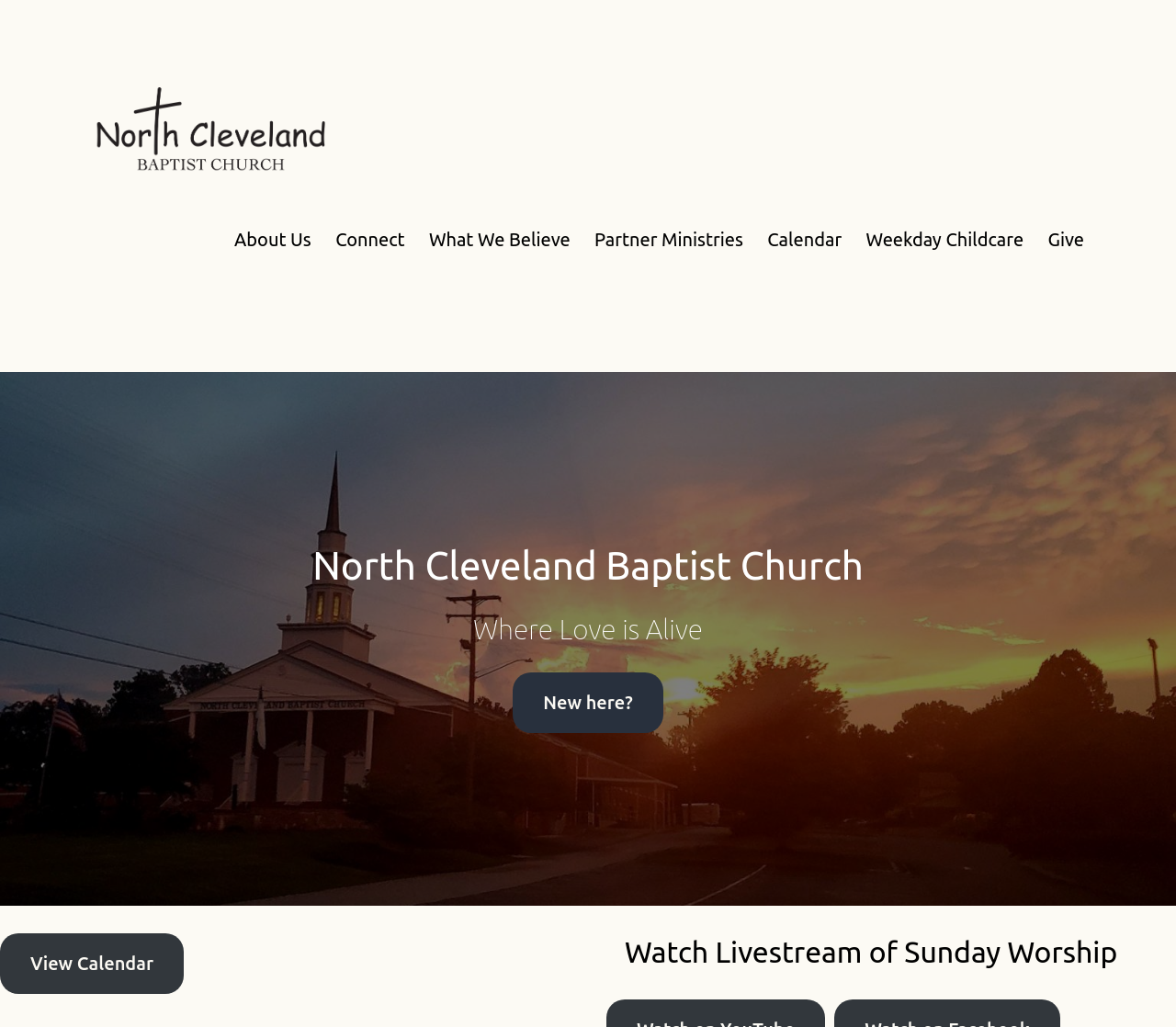Construct a comprehensive description capturing every detail on the webpage.

The webpage is about North Cleveland Baptist Church, with the title "Where Love is Alive" prominently displayed at the top. Below the title, there is a primary navigation menu with 7 links: "About Us", "Connect", "What We Believe", "Partner Ministries", "Calendar", "Weekday Childcare", and "Give". These links are positioned horizontally across the page, taking up most of the width.

Below the navigation menu, there is a section with two headings, "North Cleveland Baptist Church" and "Where Love is Alive", which are stacked vertically. To the right of these headings, there is a link "New here?".

At the bottom of the page, there are two more links: "View Calendar" positioned at the left corner, and "Watch Livestream of Sunday Worship" at the right corner.